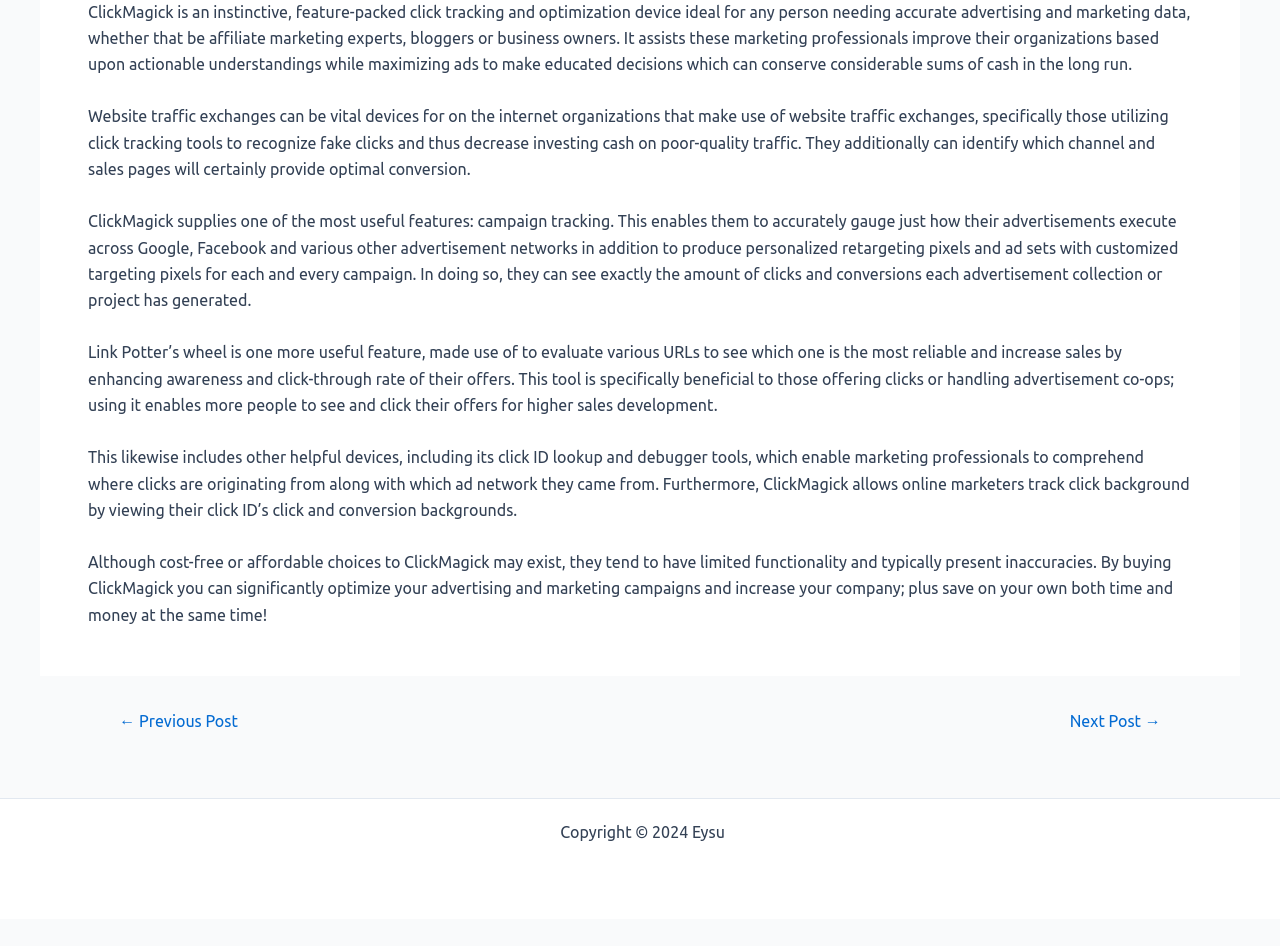What is the benefit of using ClickMagick?
Please answer the question as detailed as possible based on the image.

The text mentions that by buying ClickMagick, marketers can significantly optimize their advertising campaigns and increase their company, plus save themselves both time and money at the same time.